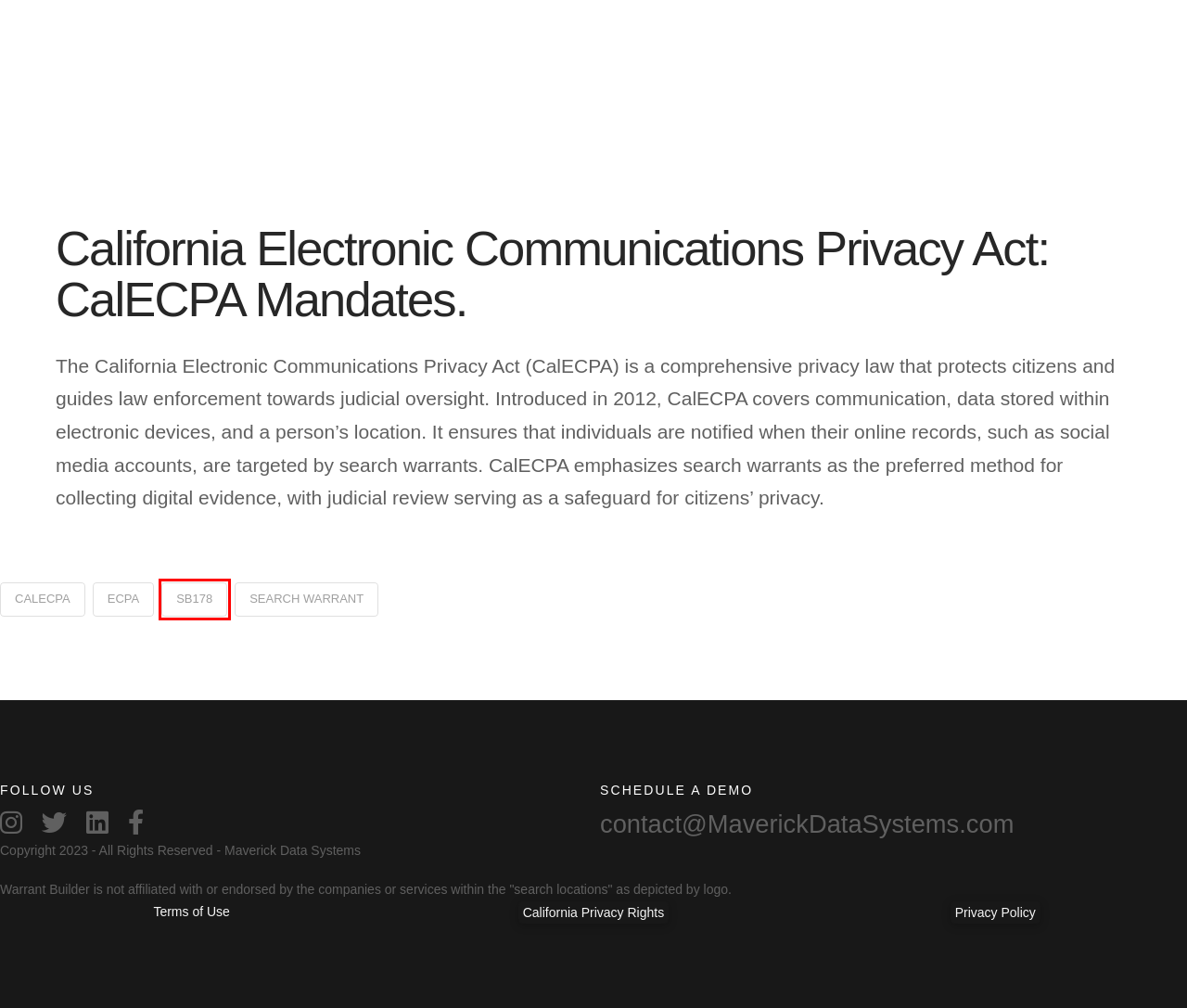Evaluate the webpage screenshot and identify the element within the red bounding box. Select the webpage description that best fits the new webpage after clicking the highlighted element. Here are the candidates:
A. Privacy Policy | Maverick Data Systems
B. ECPA | Warrant Builder
C. Writing Google Geofence Search Warrants | Warrant Builder
D. Terms of Use | Maverick Data Systems
E. SB178 | Warrant Builder
F. CalECPA | Warrant Builder
G. California AB 1242: Search Warrant Abortion Attestation | Warrant Builder
H. California Privacy Rights | Maverick Data Systems

E